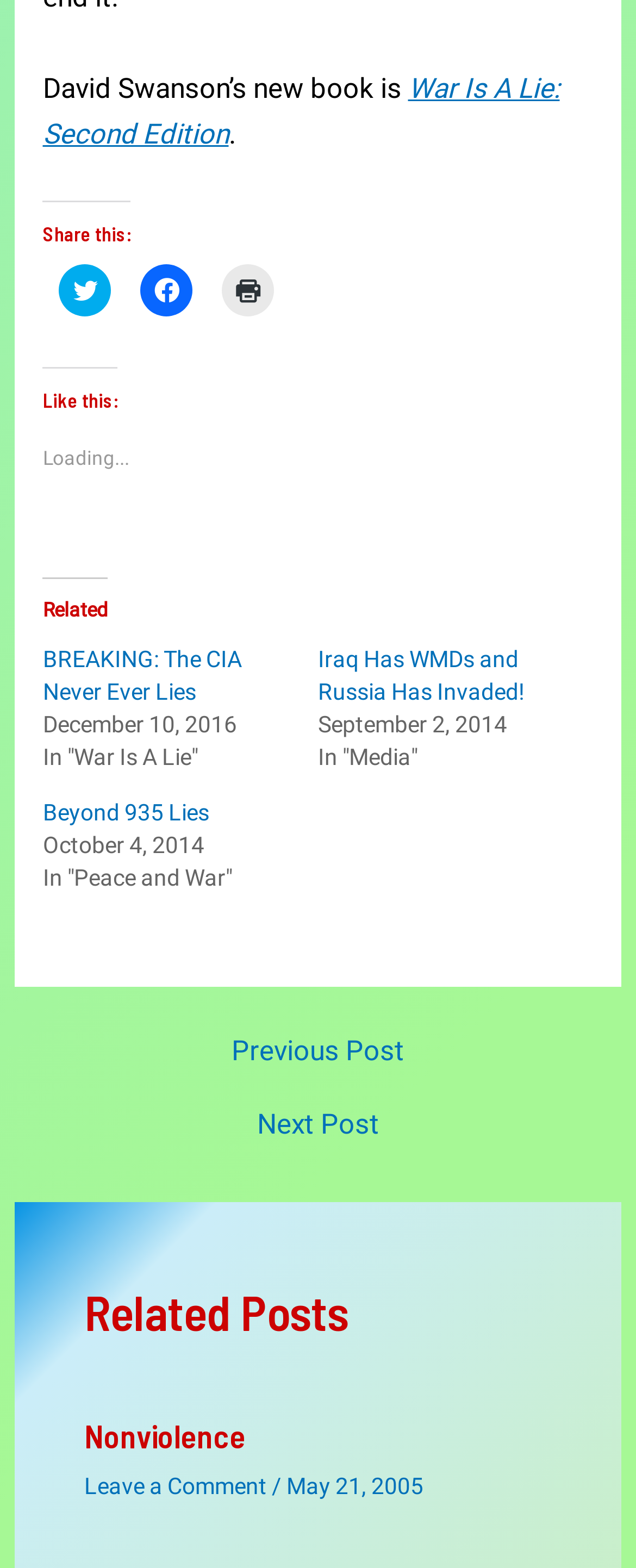What is the title of David Swanson's new book?
Refer to the screenshot and answer in one word or phrase.

War Is A Lie: Second Edition